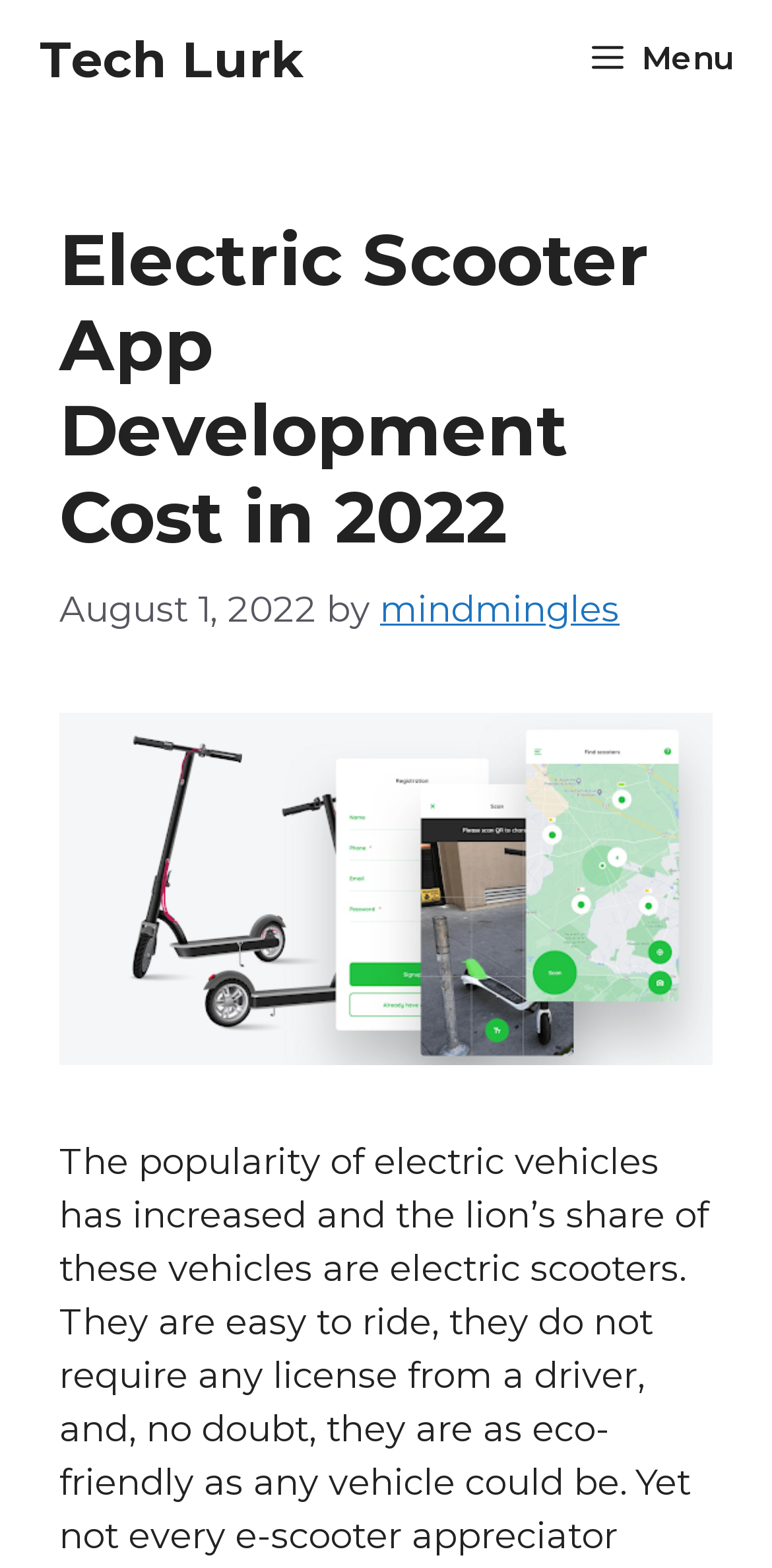Answer the question below with a single word or a brief phrase: 
Who is the author of the article?

mindmingles